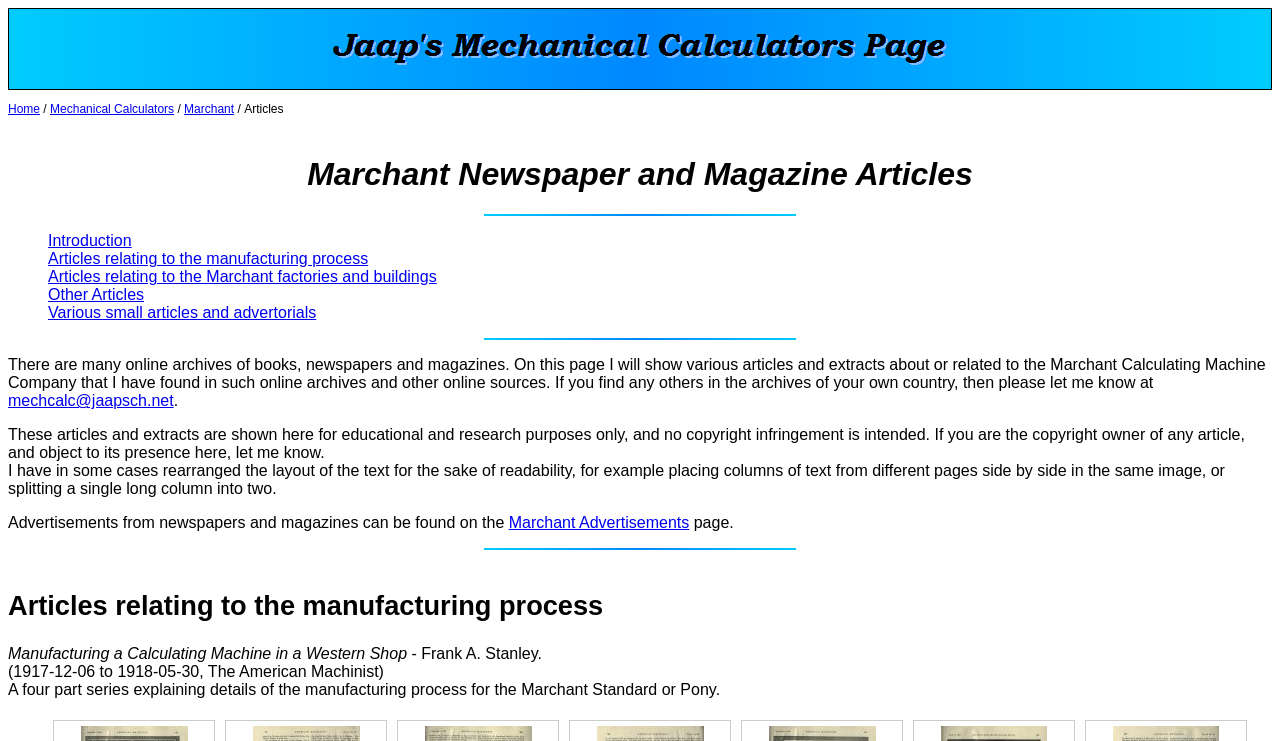Using the format (top-left x, top-left y, bottom-right x, bottom-right y), and given the element description, identify the bounding box coordinates within the screenshot: Various small articles and advertorials

[0.038, 0.411, 0.247, 0.434]